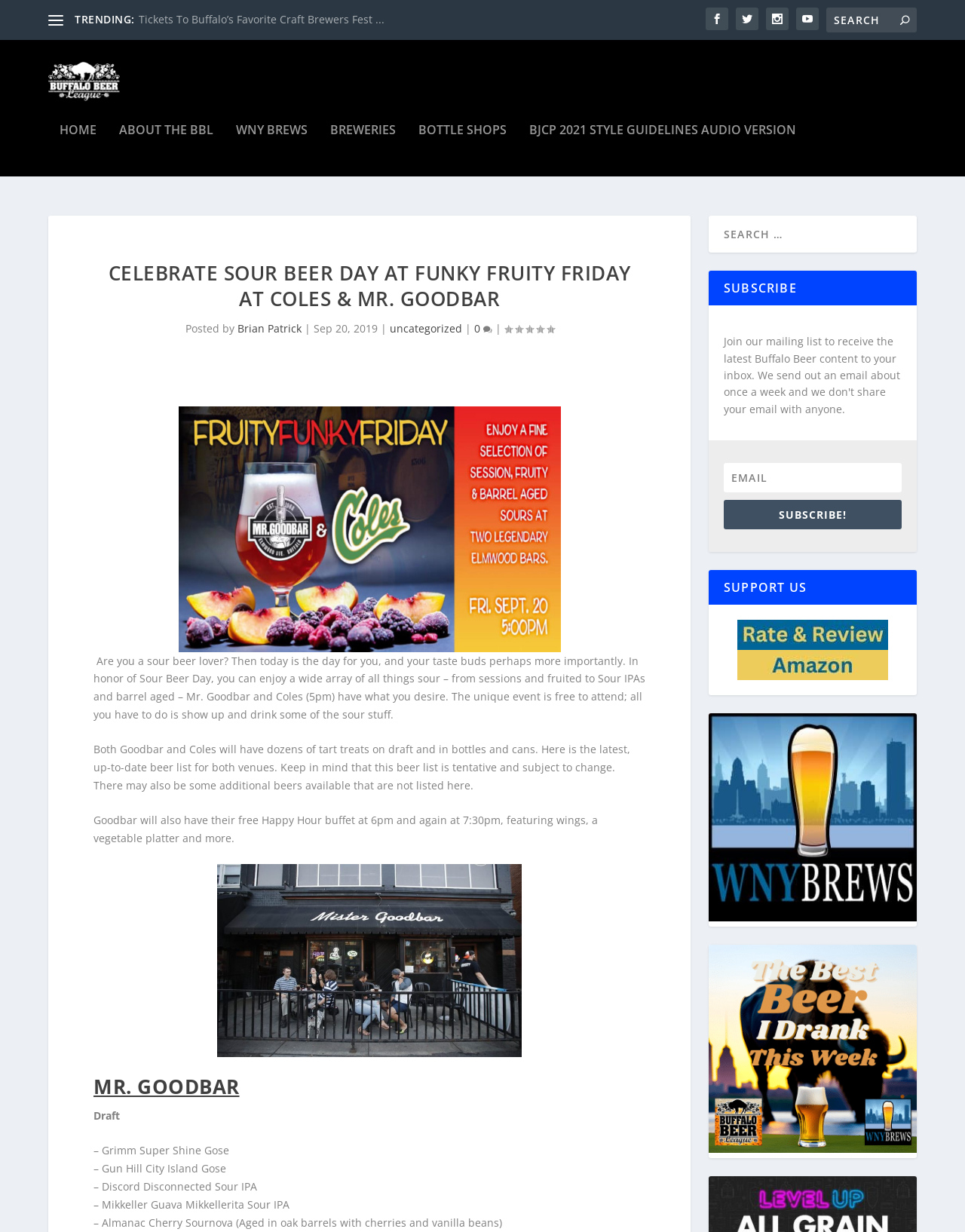What is the time of the Happy Hour buffet at Goodbar?
Using the image, elaborate on the answer with as much detail as possible.

The webpage states that 'Goodbar will also have their free Happy Hour buffet at 6pm and again at 7:30pm, featuring wings, a vegetable platter and more.' This suggests that the Happy Hour buffet will be available at 6pm and 7:30pm.